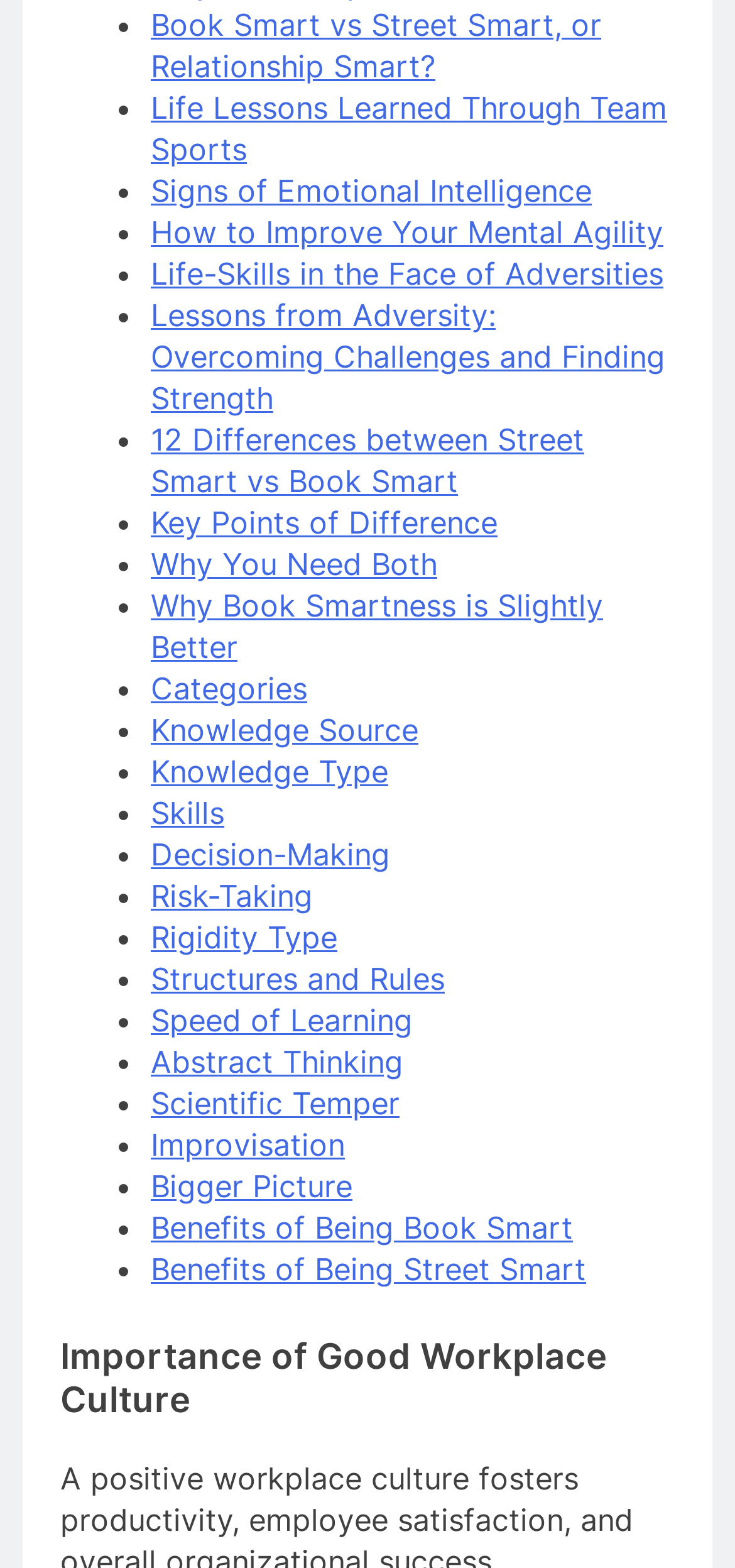Provide your answer in a single word or phrase: 
Is there a heading on the webpage?

Yes